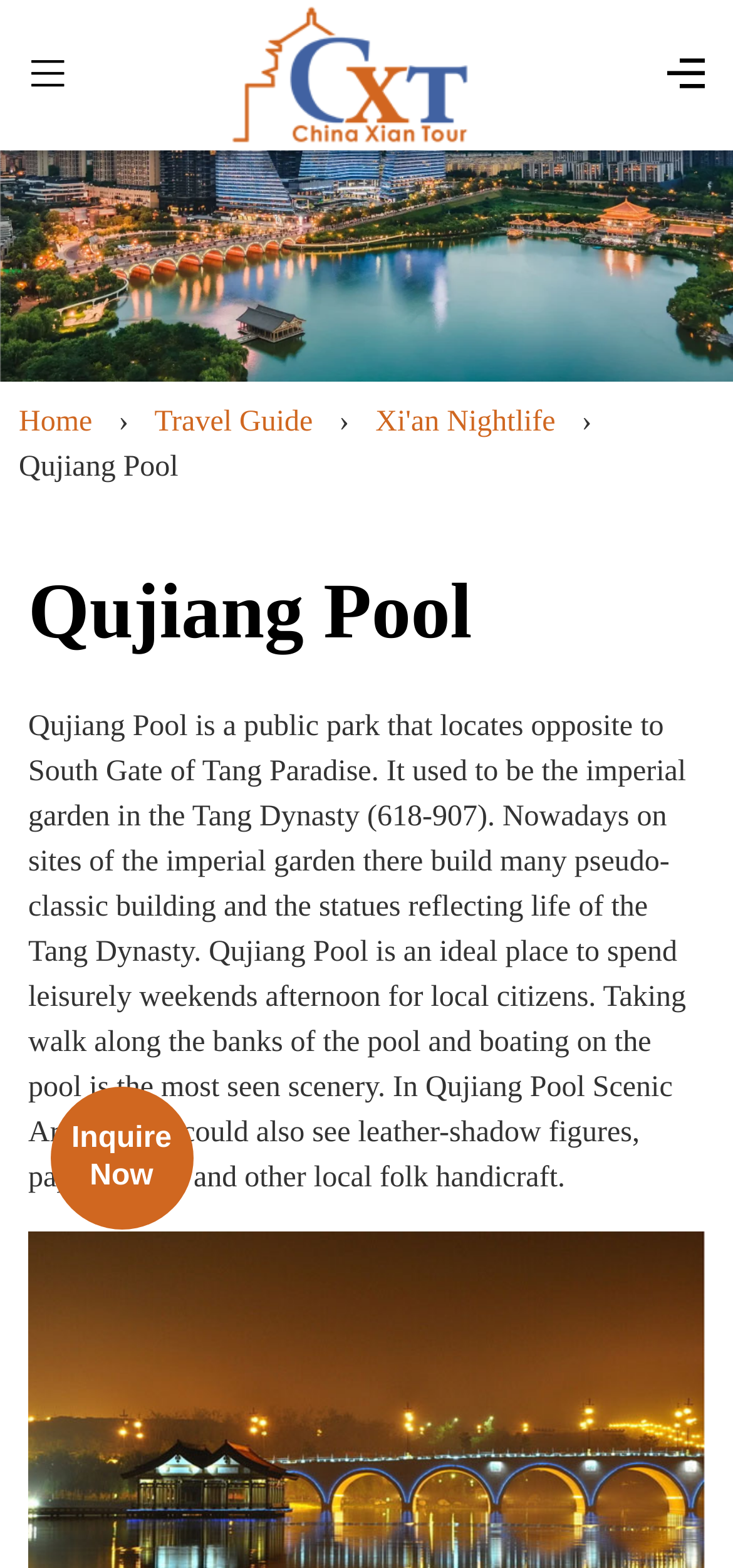Find the bounding box coordinates corresponding to the UI element with the description: "Xi'an Nightlife". The coordinates should be formatted as [left, top, right, bottom], with values as floats between 0 and 1.

[0.512, 0.259, 0.758, 0.28]